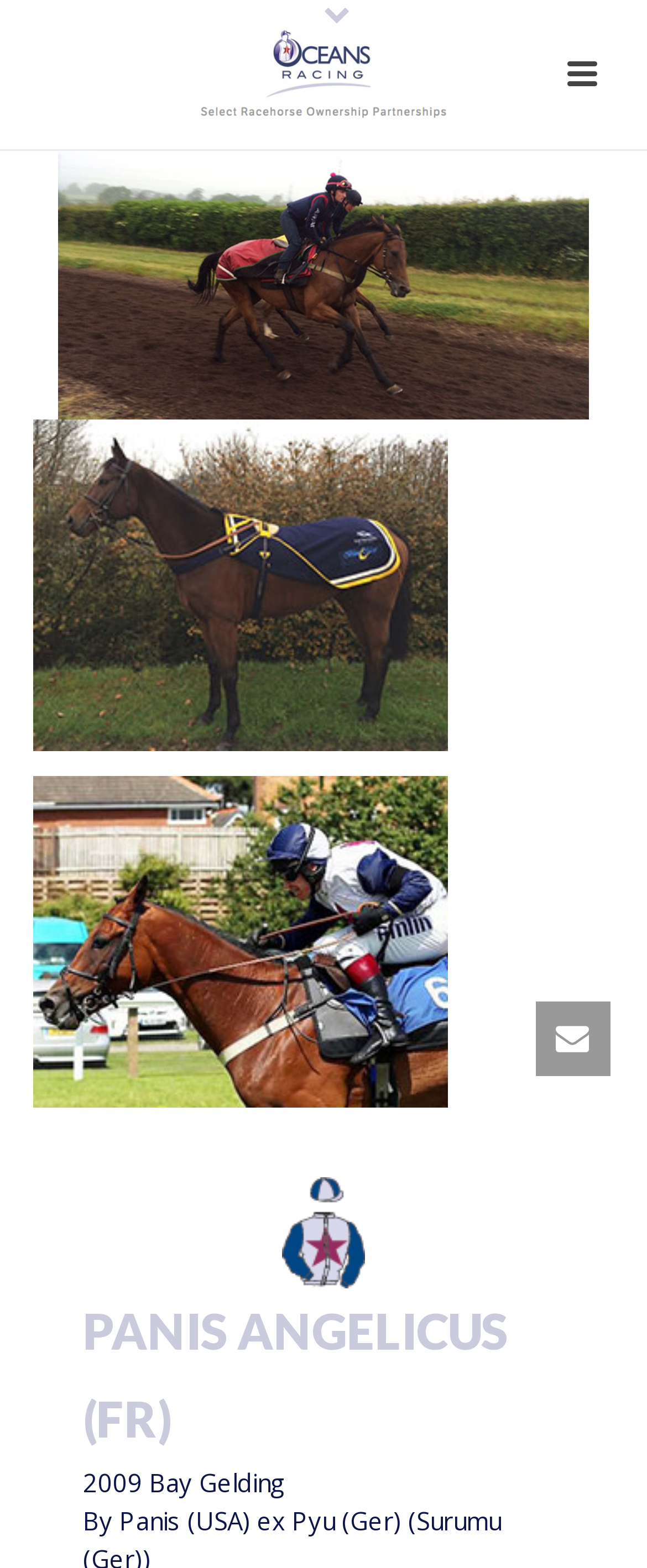Provide a single word or phrase to answer the given question: 
How many figures are on the webpage?

3